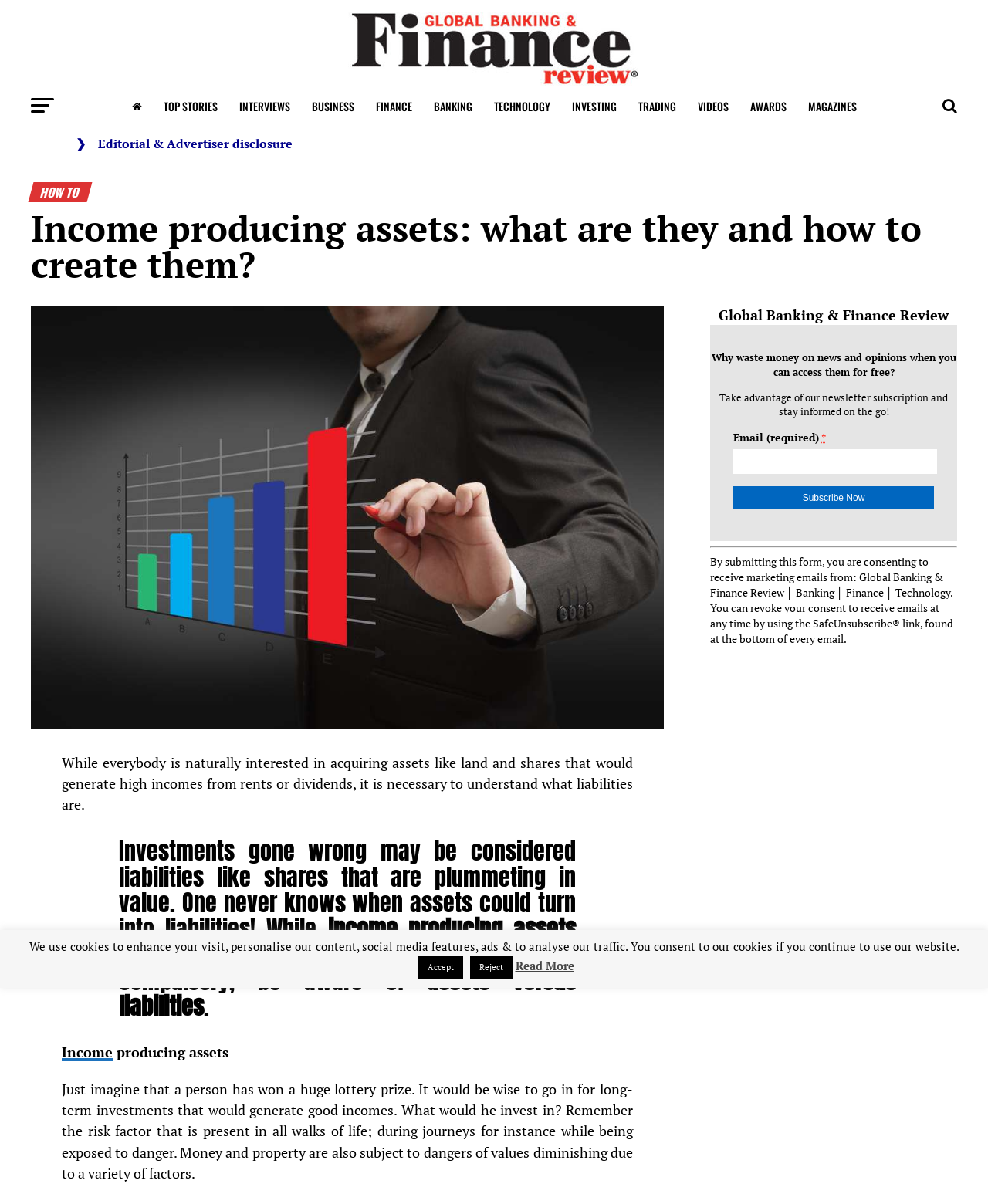Identify the bounding box for the UI element described as: "Read More". The coordinates should be four float numbers between 0 and 1, i.e., [left, top, right, bottom].

[0.521, 0.796, 0.581, 0.808]